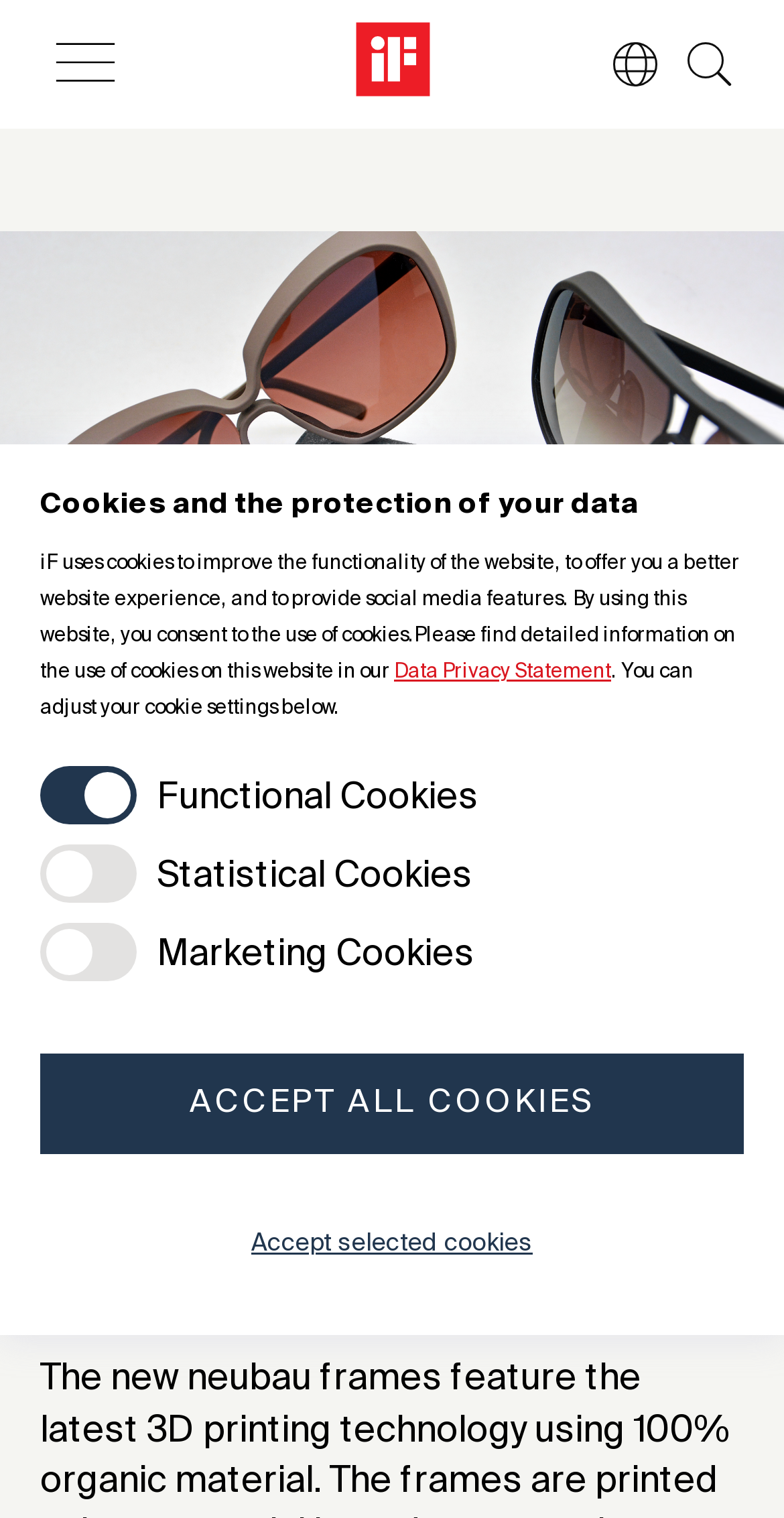Using the element description: "Accept selected cookies", determine the bounding box coordinates for the specified UI element. The coordinates should be four float numbers between 0 and 1, [left, top, right, bottom].

[0.051, 0.787, 0.949, 0.853]